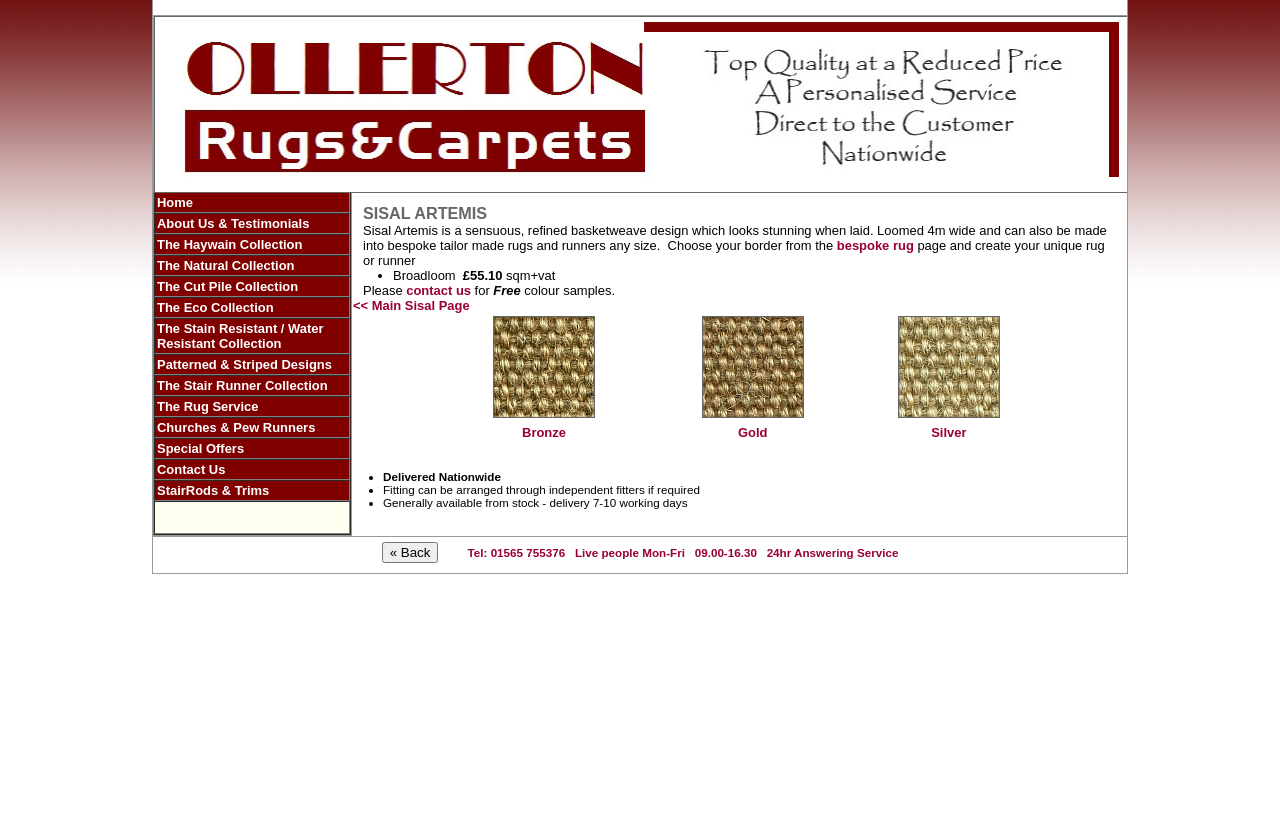Determine the bounding box coordinates for the clickable element required to fulfill the instruction: "Choose bespoke rug". Provide the coordinates as four float numbers between 0 and 1, i.e., [left, top, right, bottom].

[0.651, 0.29, 0.717, 0.308]